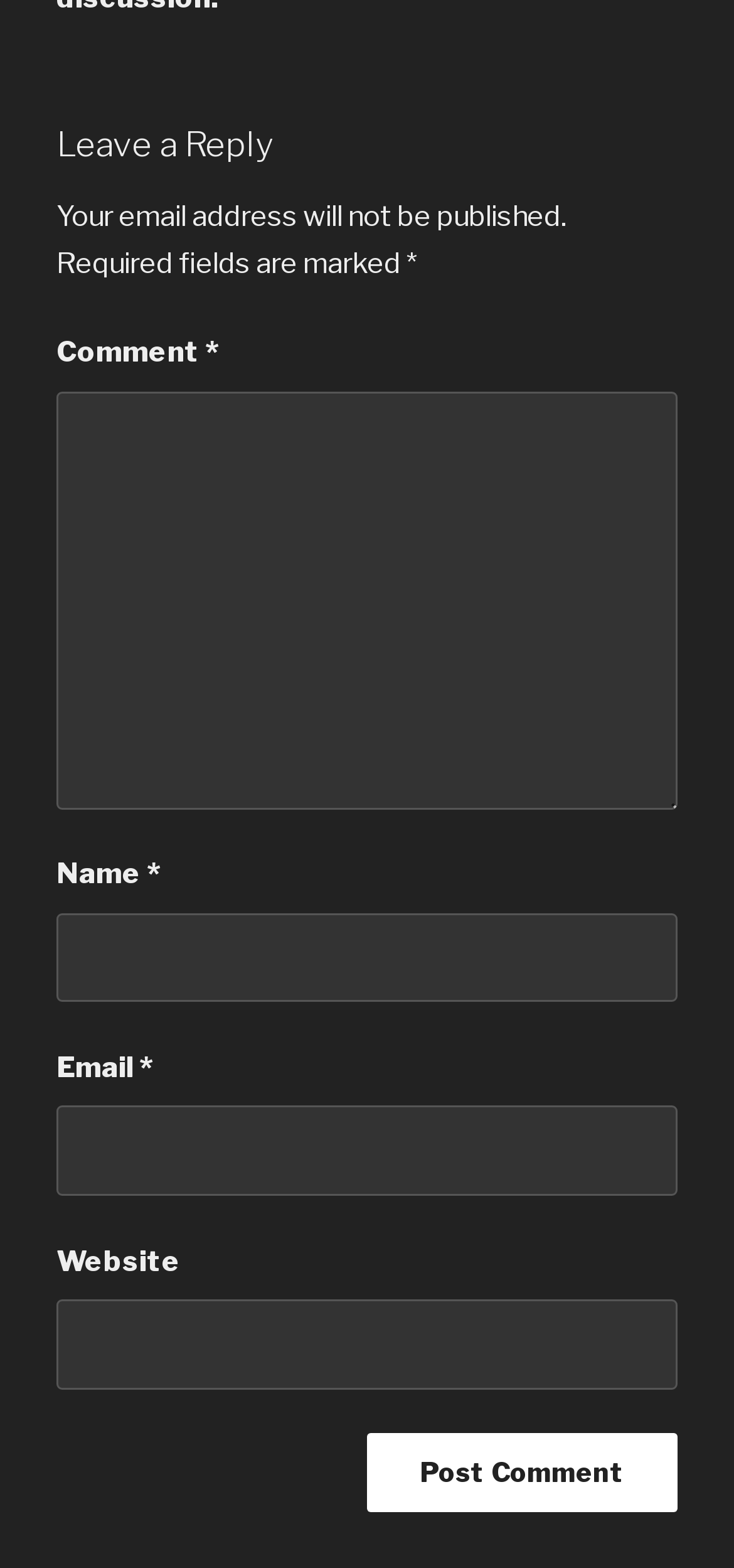What is the purpose of the text box labeled 'Comment'?
Based on the screenshot, provide a one-word or short-phrase response.

To enter a comment